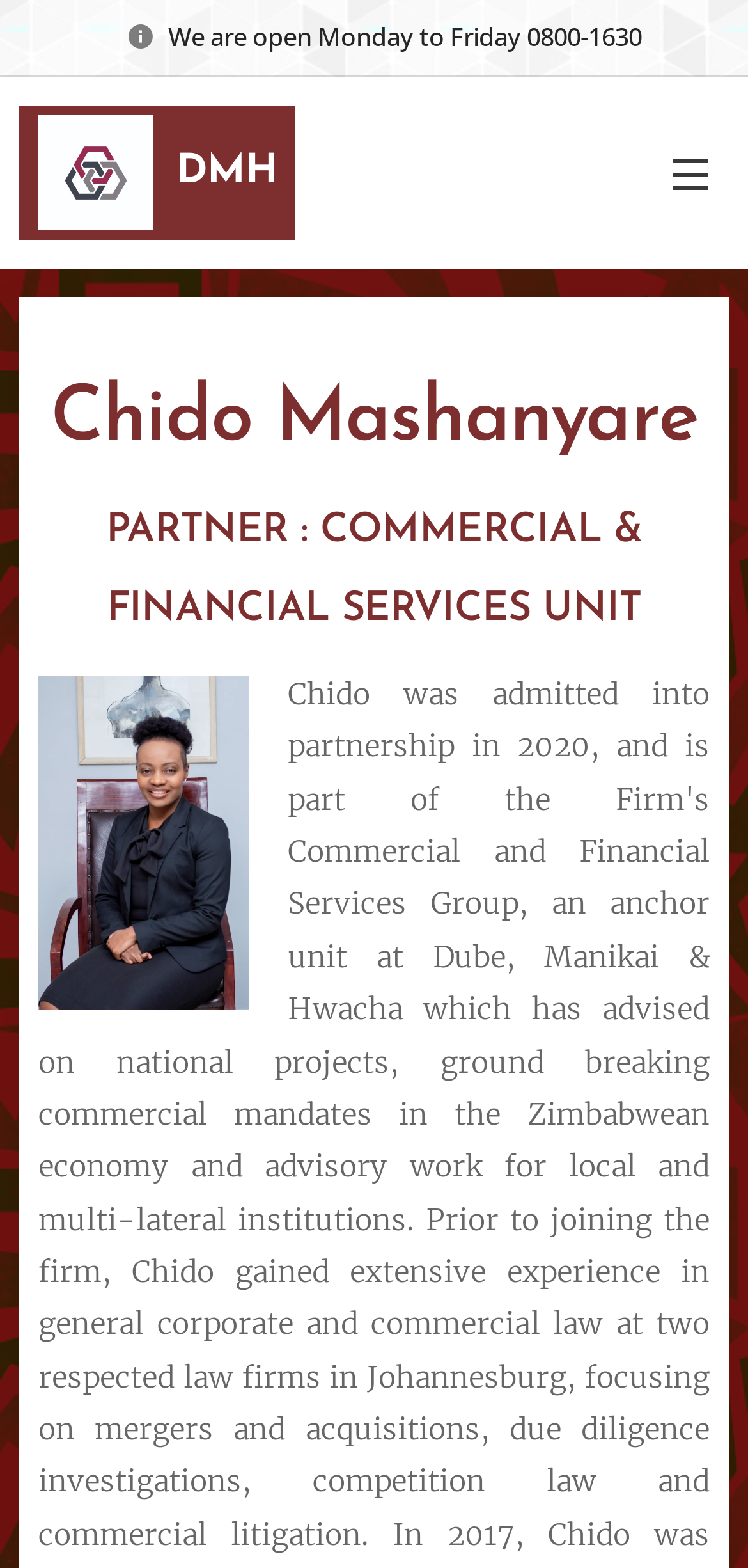Using a single word or phrase, answer the following question: 
What is the name of the organization?

Chido Mashanyare